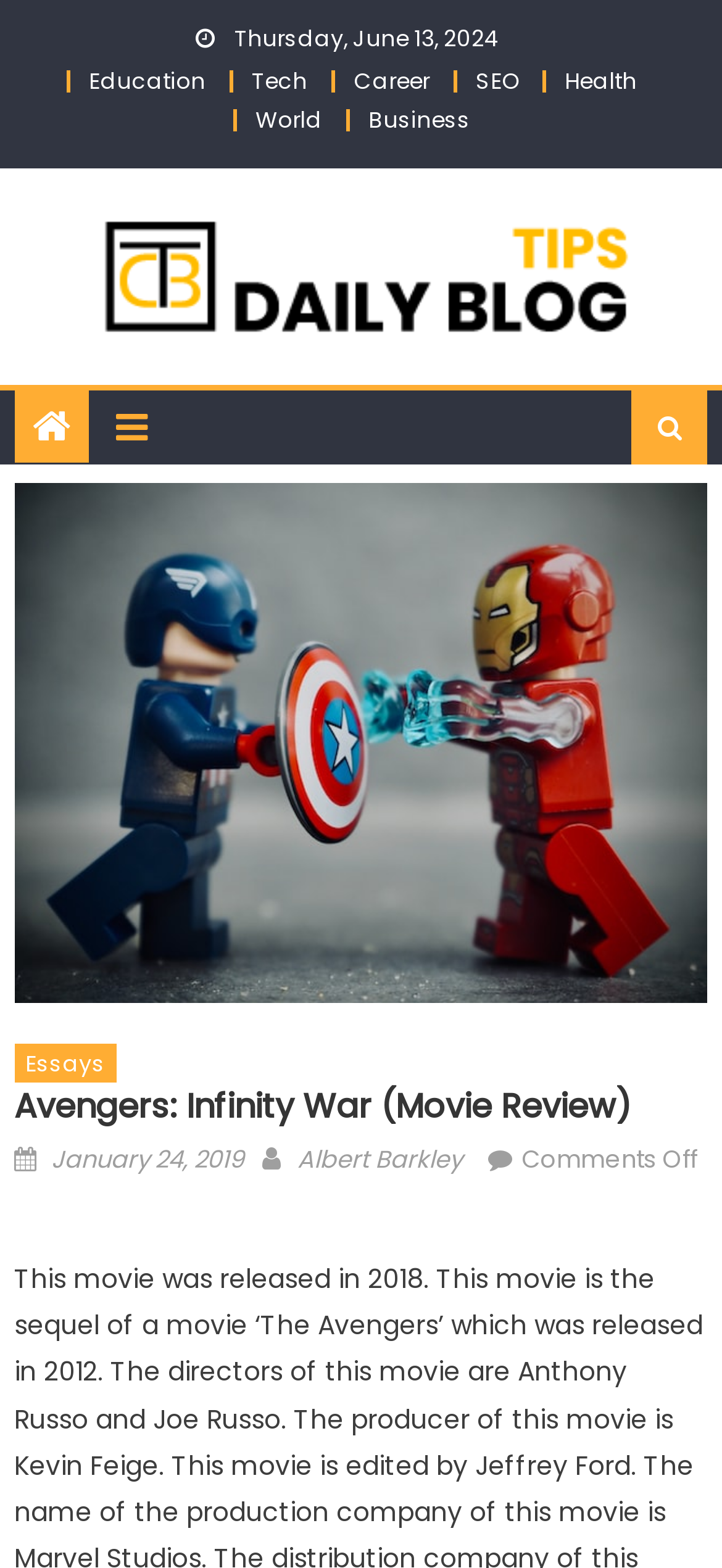Generate a comprehensive description of the webpage content.

The webpage is a movie review of "Avengers: Infinity War" published on January 24, 2019, by Albert Barkley. At the top, there is a date "Thursday, June 13, 2024" and a row of links to various categories such as "Education", "Tech", "Career", "SEO", "Health", "World", and "Business". Below these links, there is a large banner with the title "Daily Blog Tips" and an image of the same.

On the left side, there are two icons, one representing a search function and the other a bell. Below these icons, there is a large image of the movie poster "Avengers Infinity War (Movie Review)". Above the image, there is a header section with links to "Essays" and the title "Avengers: Infinity War (Movie Review)".

In the main content area, there is a section with the publication information, including the date "Posted on January 24, 2019" and the author's name "Albert Barkley". Below this section, there is a comment section with the text "Comments Off on Avengers: Infinity War (Movie Review)".